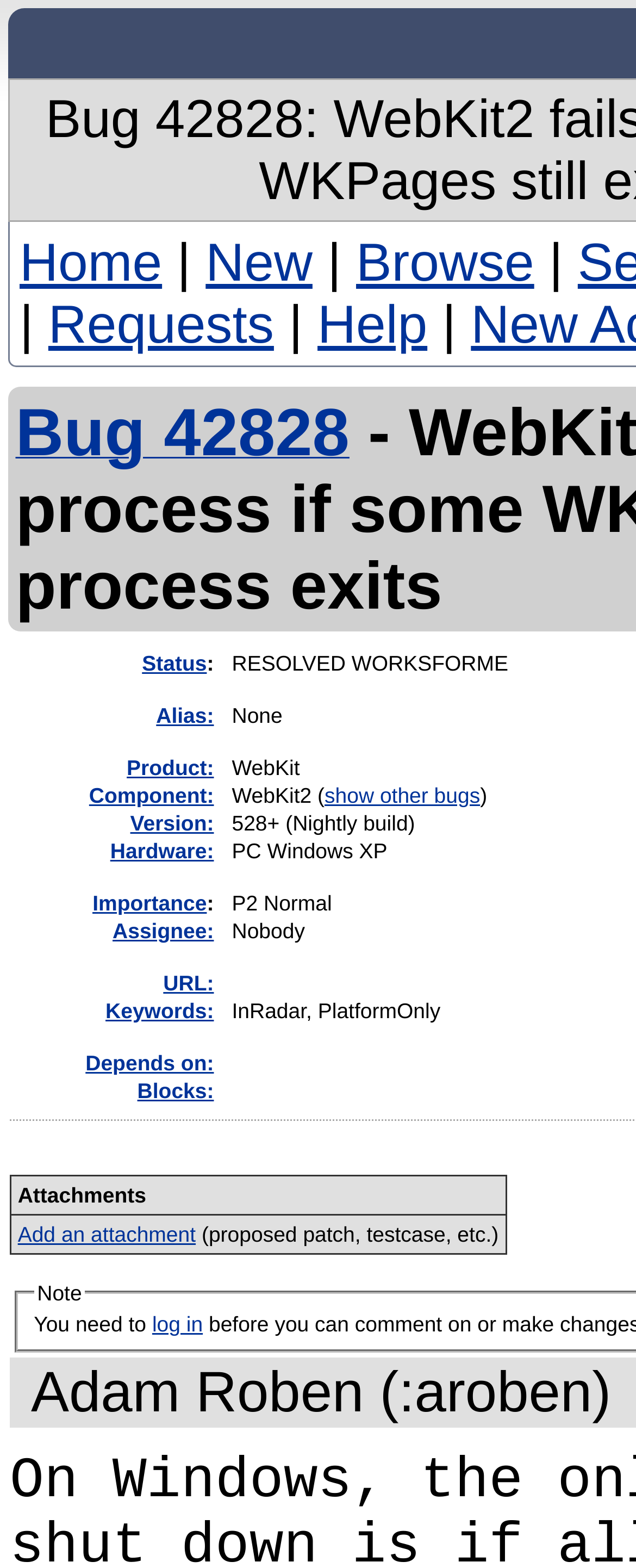Use a single word or phrase to answer the following:
What is the purpose of the 'Add an attachment' link?

To add an attachment